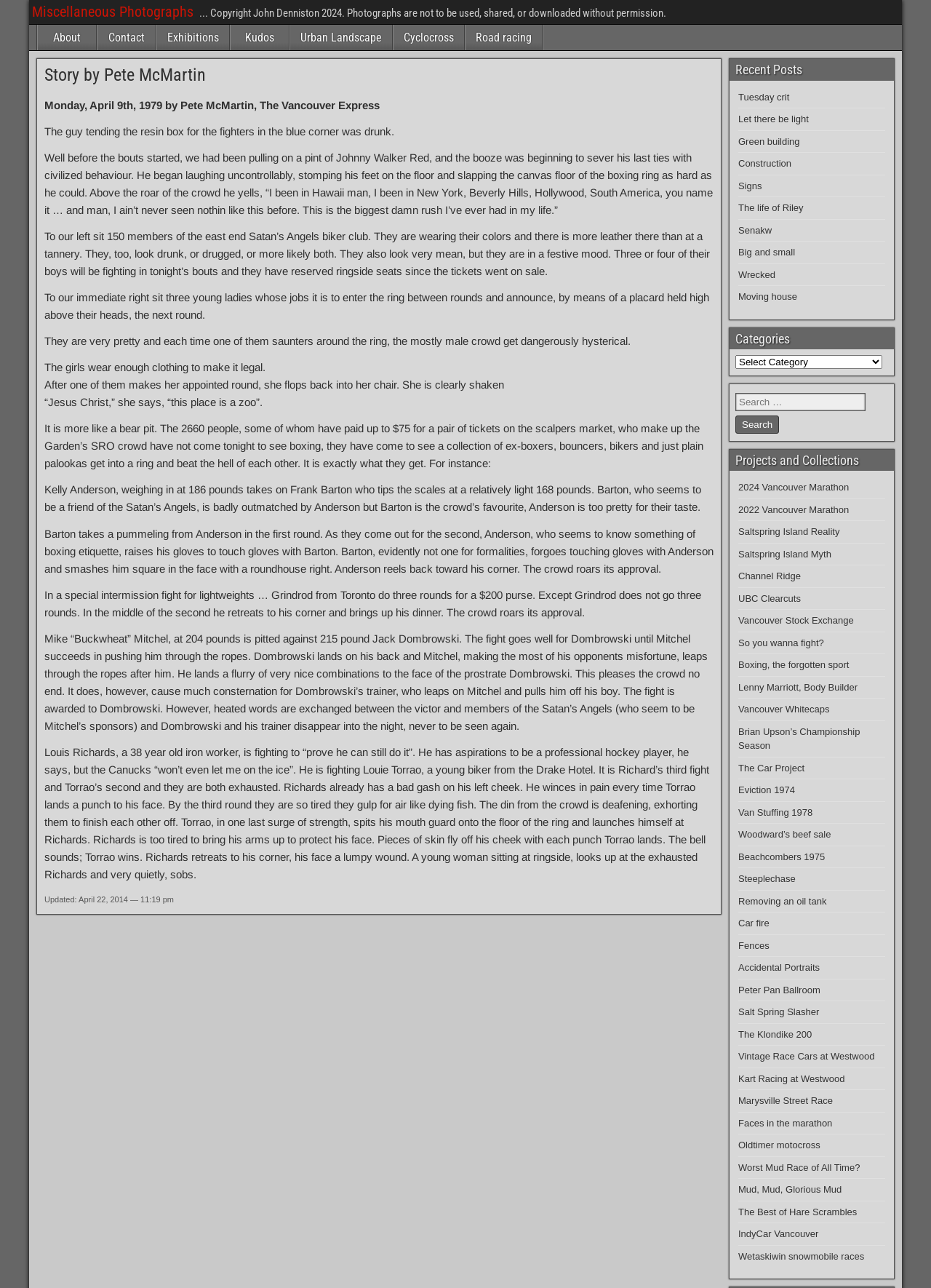What is the purpose of the girls in the ring?
Using the image as a reference, answer the question with a short word or phrase.

To announce the next round